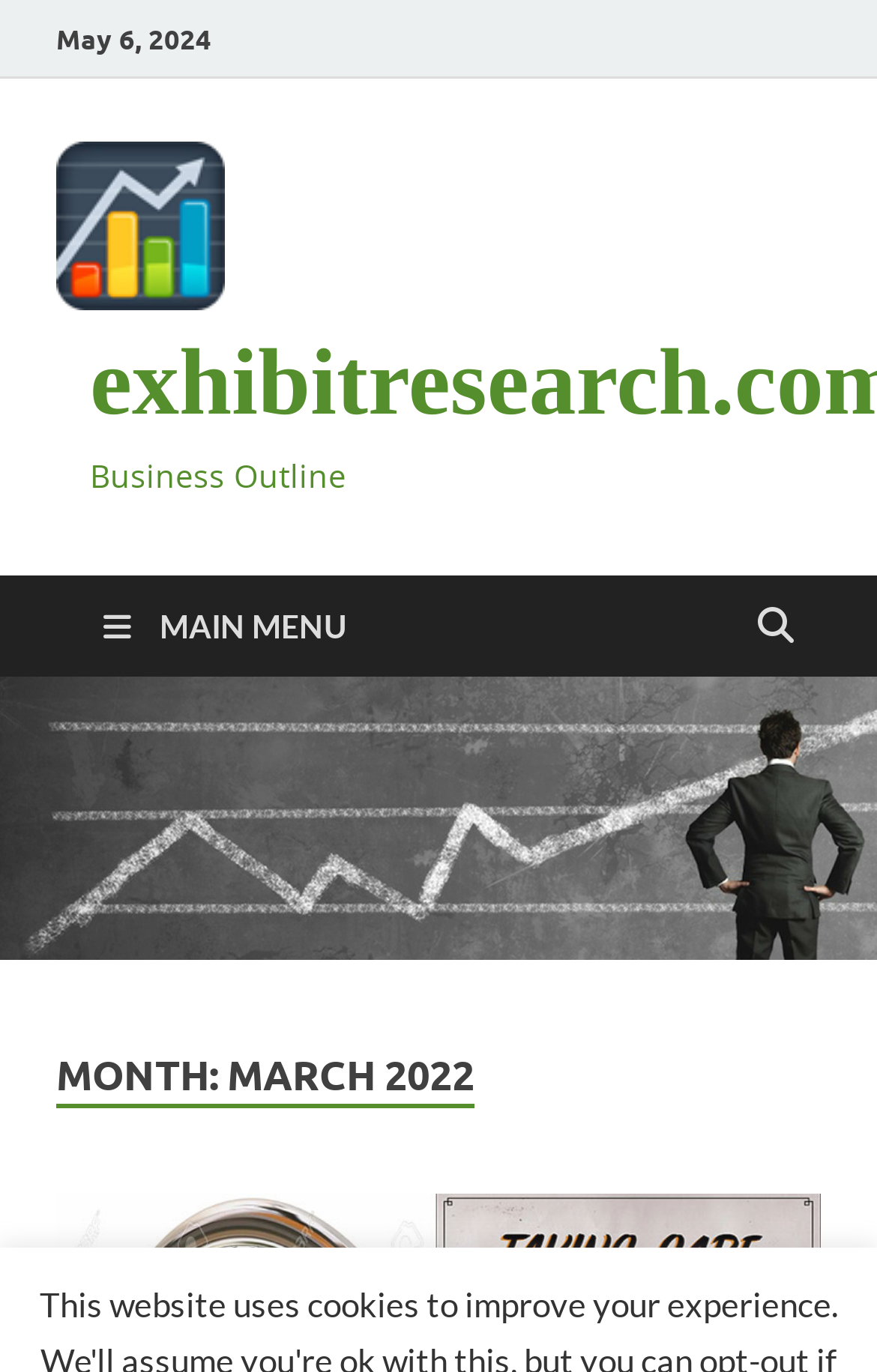What is the current month?
Based on the image, answer the question with as much detail as possible.

I found the answer by looking at the header section of the webpage, where it explicitly states 'MONTH: MARCH 2022'.